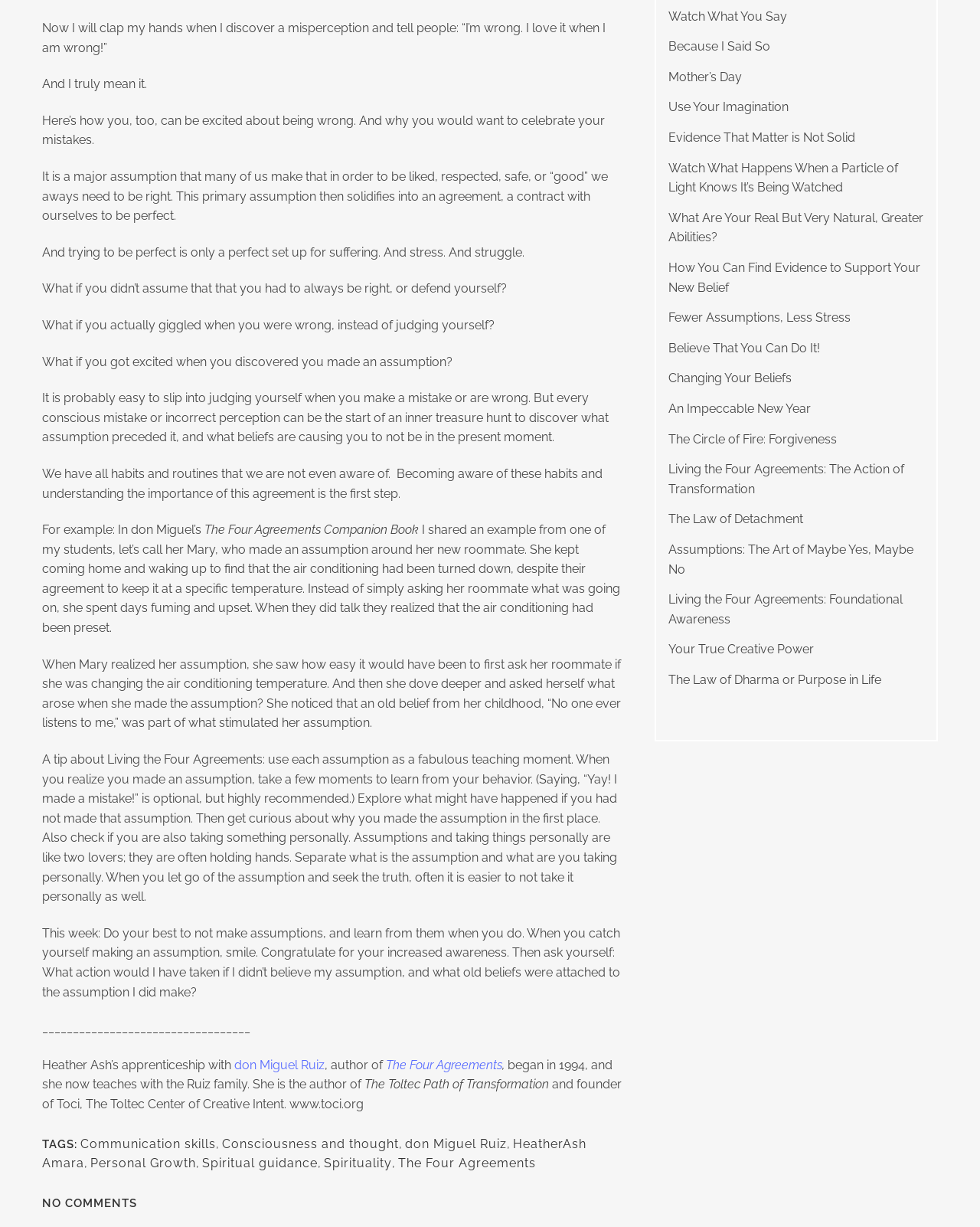Using the provided element description "The Law of Detachment", determine the bounding box coordinates of the UI element.

[0.682, 0.417, 0.819, 0.429]